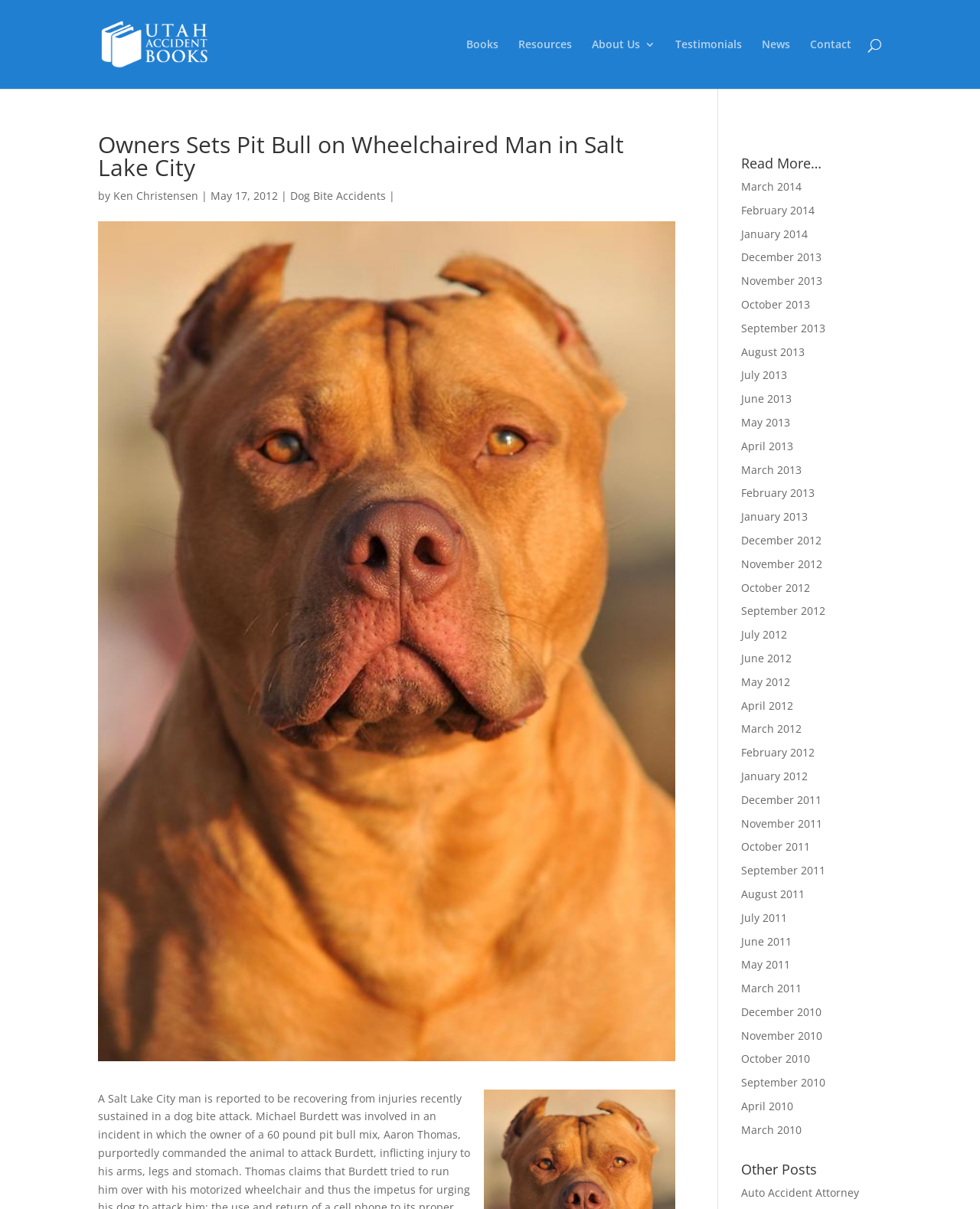Identify the bounding box of the HTML element described as: "All Jobs".

None